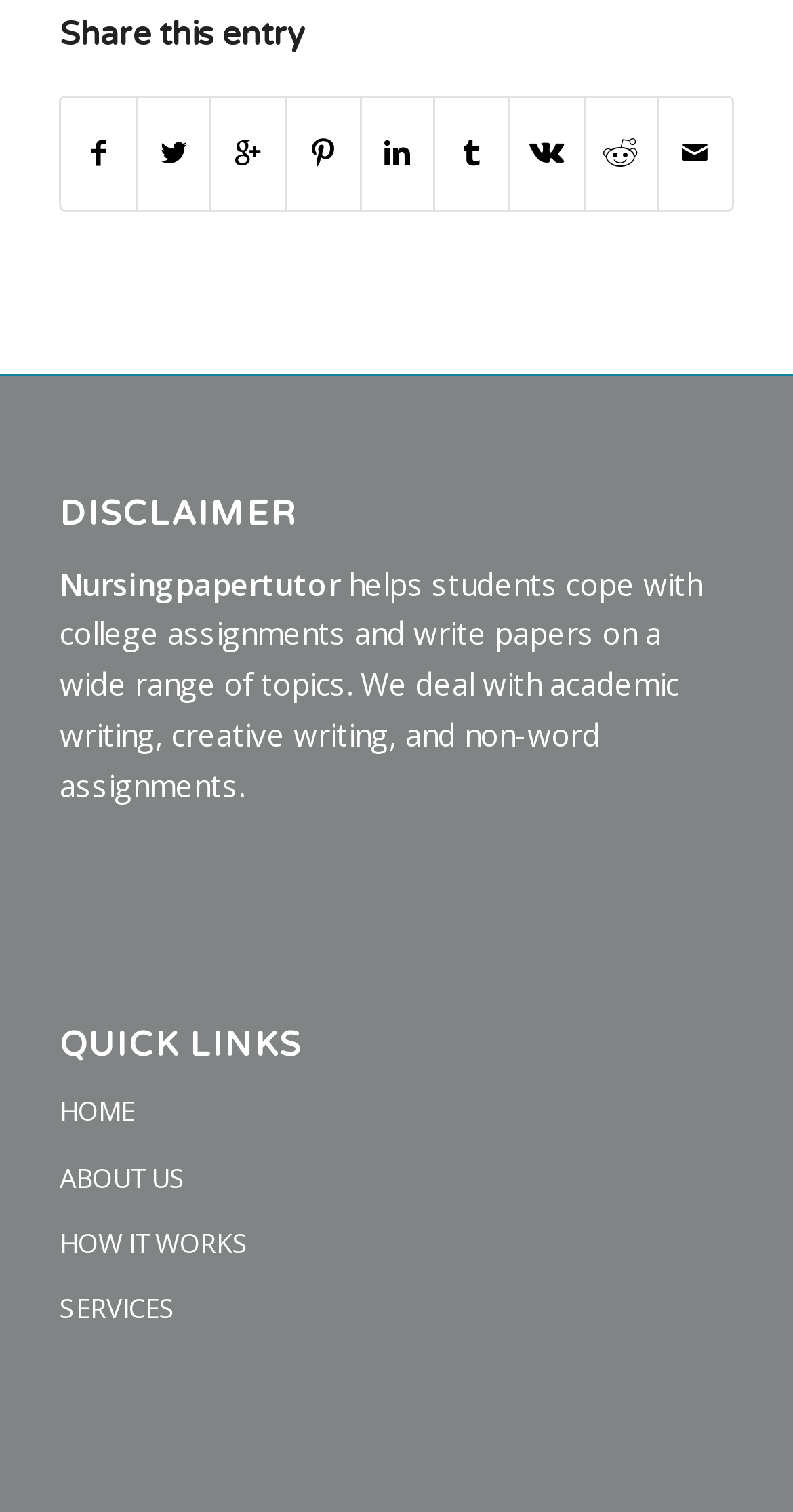What is the disclaimer about?
Provide a thorough and detailed answer to the question.

The heading 'DISCLAIMER' is present on the webpage, but the content of the disclaimer is not specified, so it's unclear what the disclaimer is about.